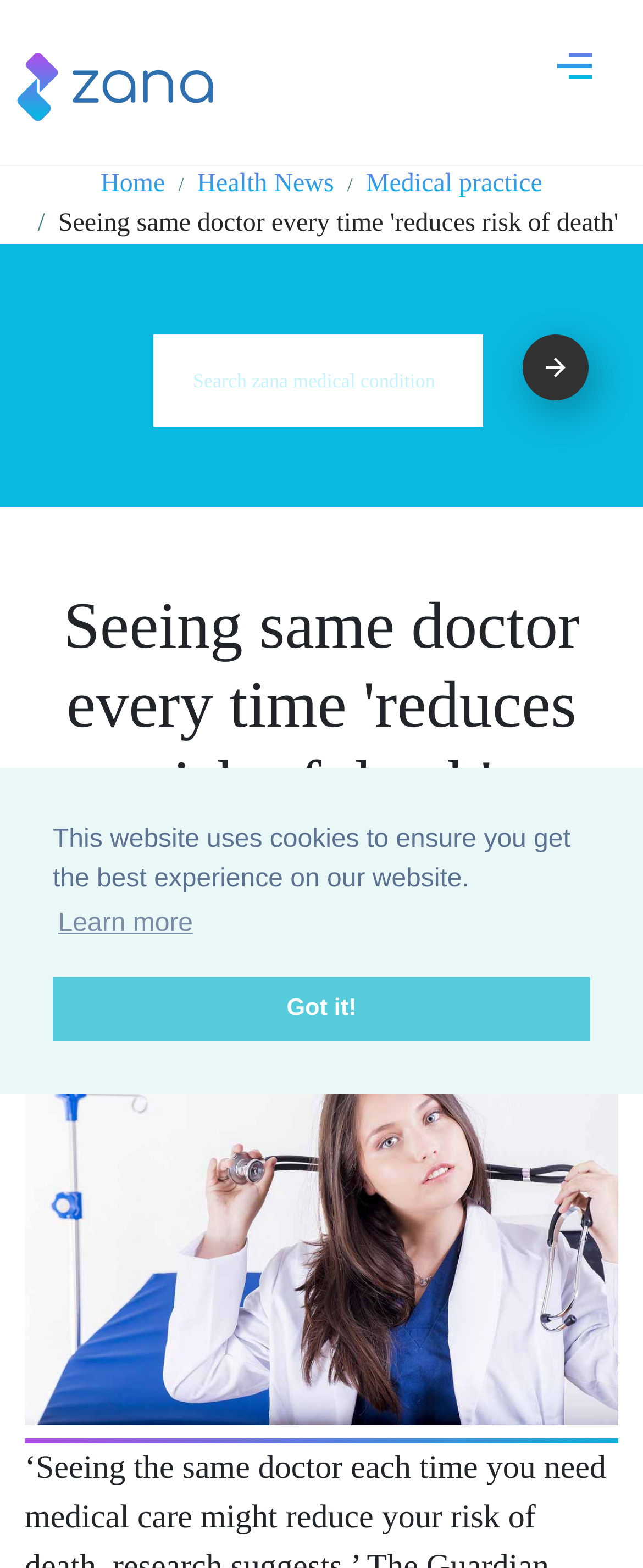Write an extensive caption that covers every aspect of the webpage.

The webpage appears to be a news article or a medical information page. At the top, there is a cookie consent dialog with a message "This website uses cookies to ensure you get the best experience on our website." Below the message, there are two buttons: "Learn more about cookies" and "Dismiss cookie message". 

On the top-left corner, there is a logo of "Zana Technology Gbmh" with a link to the company's website. Next to the logo, there is a toggle navigation button. 

The main navigation menu is located at the top-center of the page, with links to "Home", "Health News", and "Medical practice". 

Below the navigation menu, there is a search box with a placeholder text "Search zana medical condition" and a search button with an icon. 

The main content of the page is divided into two sections. The first section has a heading "Seeing same doctor every time reduces risk of death" and appears to be the title of the article. The second section has a heading "Medical practice" with a link to a related page. 

At the bottom of the page, there is a large image that seems to be related to the article, with a caption "‘Seeing the same doctor each time you need medical care might reduce your risk of death, research suggests,’ The Guardian reports."